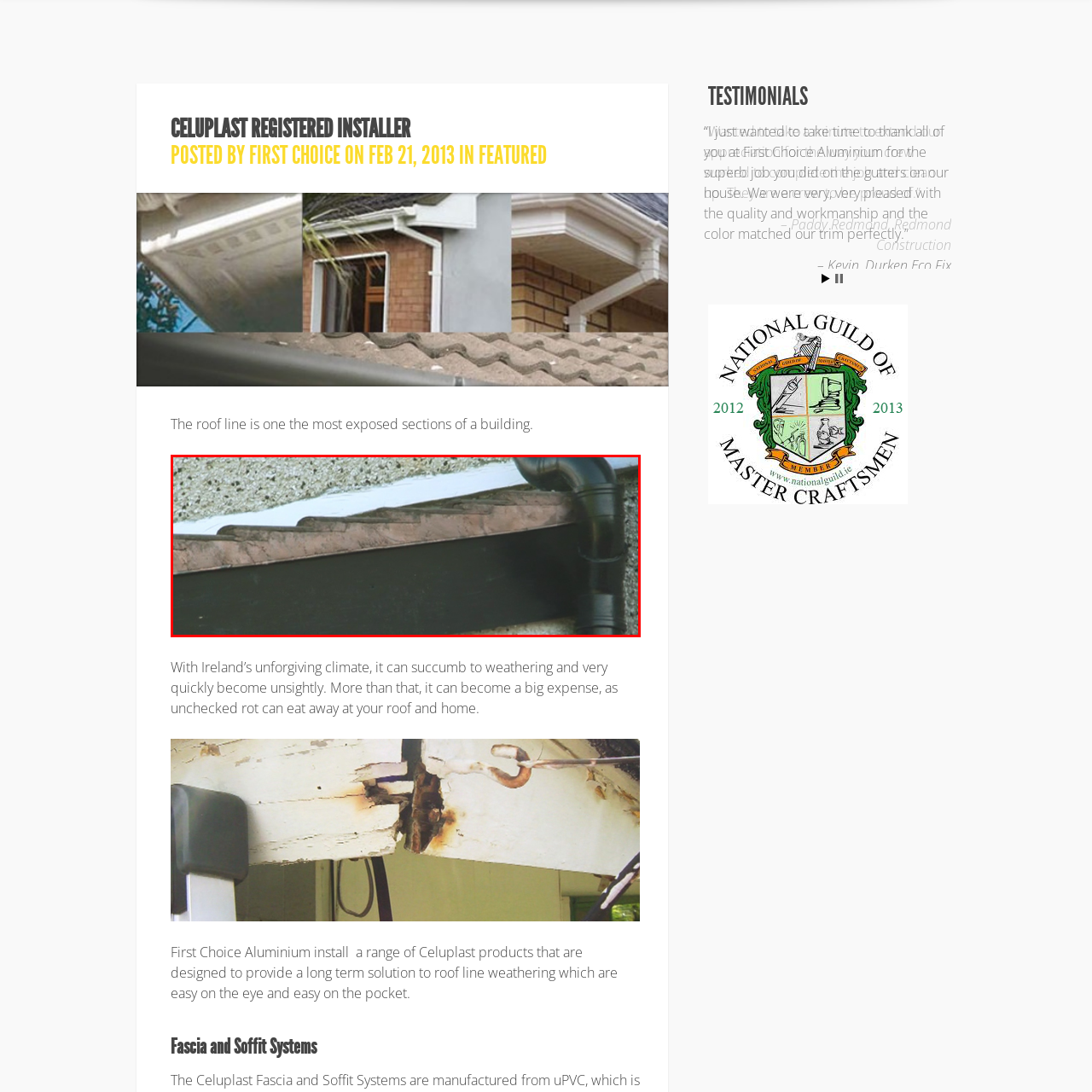View the image inside the red box and answer the question briefly with a word or phrase:
What is the purpose of the white detail?

Water drainage